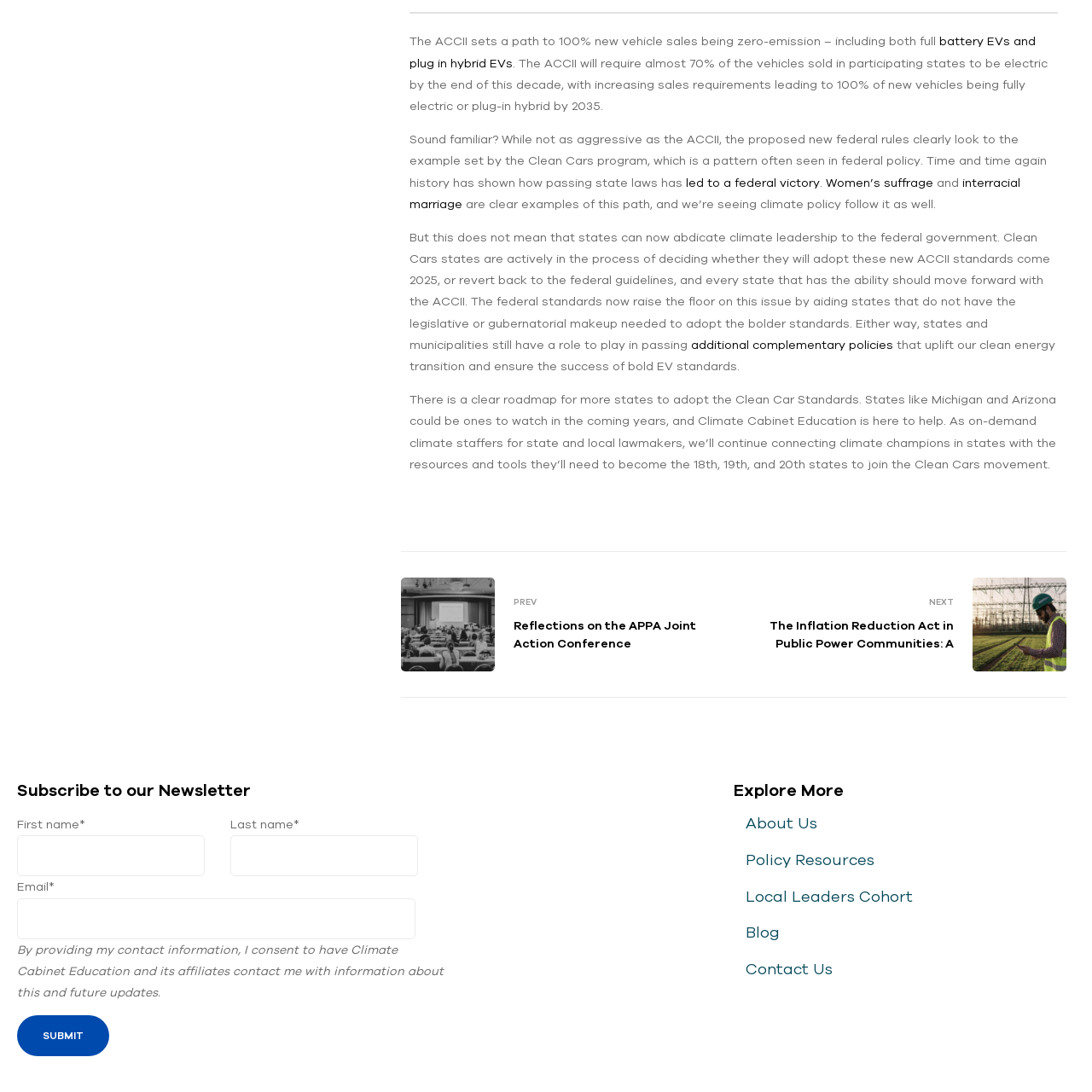Pinpoint the bounding box coordinates of the clickable area necessary to execute the following instruction: "Read news". The coordinates should be given as four float numbers between 0 and 1, namely [left, top, right, bottom].

None